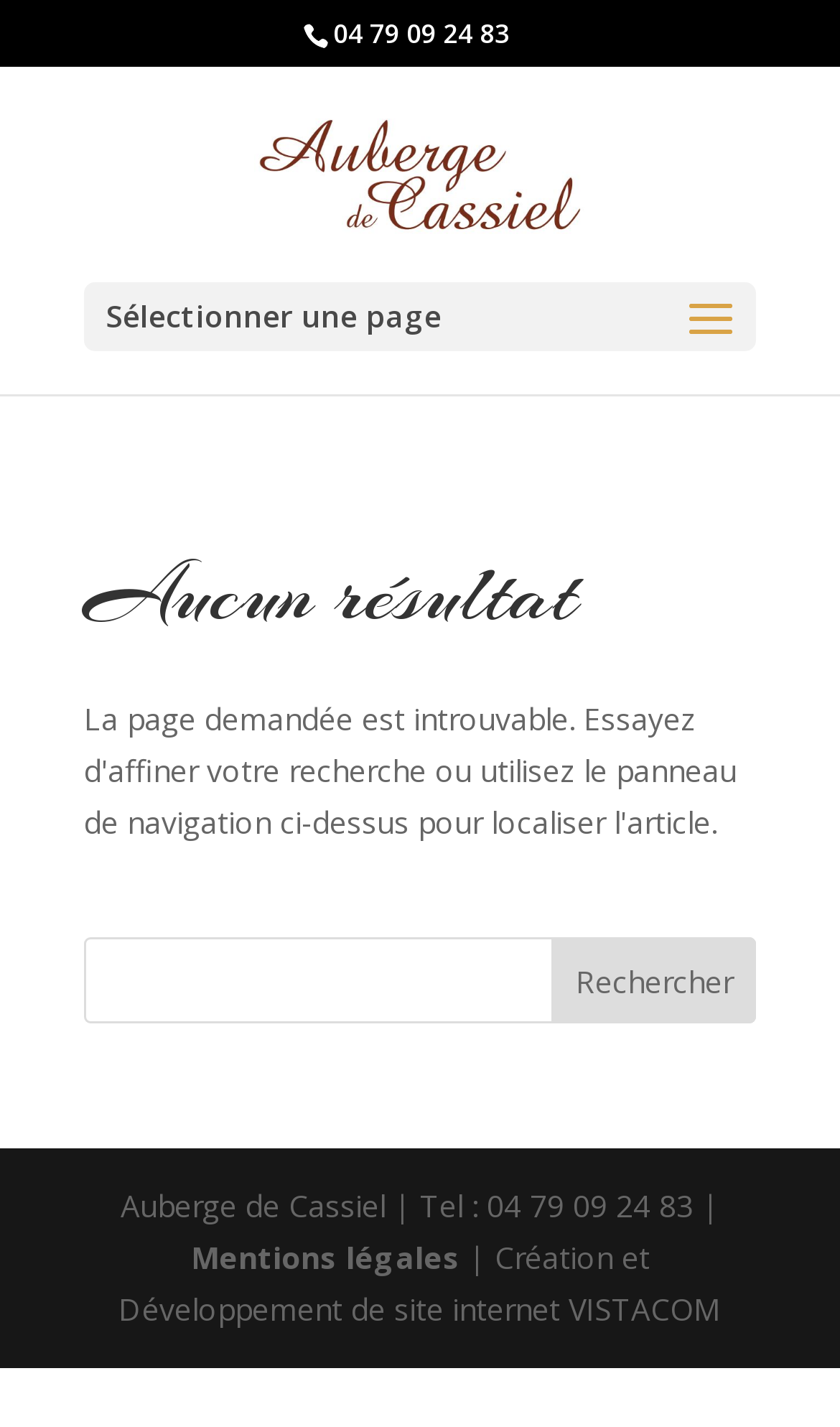What is the phone number on the webpage? Analyze the screenshot and reply with just one word or a short phrase.

04 79 09 24 83